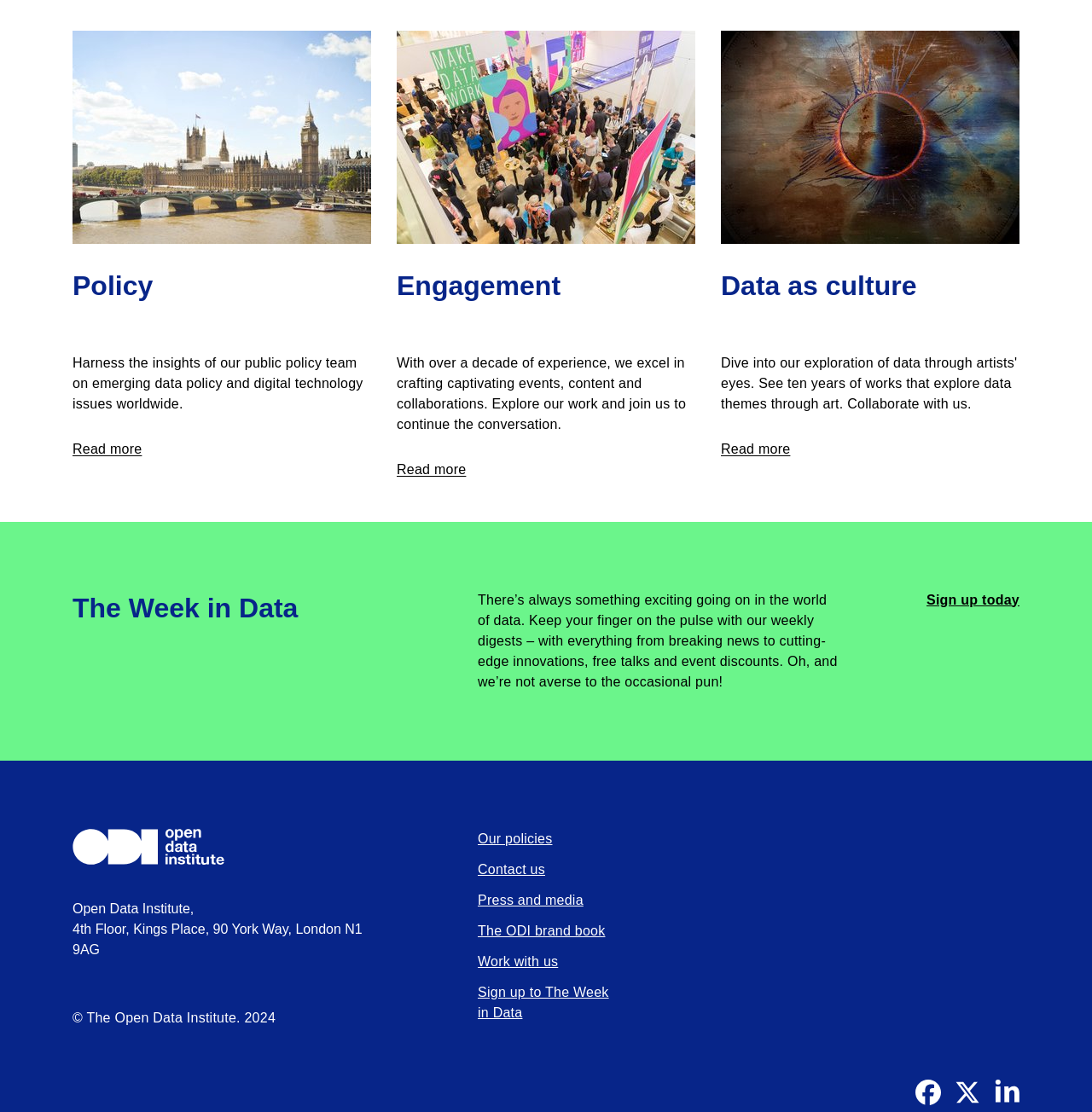Please mark the bounding box coordinates of the area that should be clicked to carry out the instruction: "Contact us".

[0.438, 0.775, 0.499, 0.788]